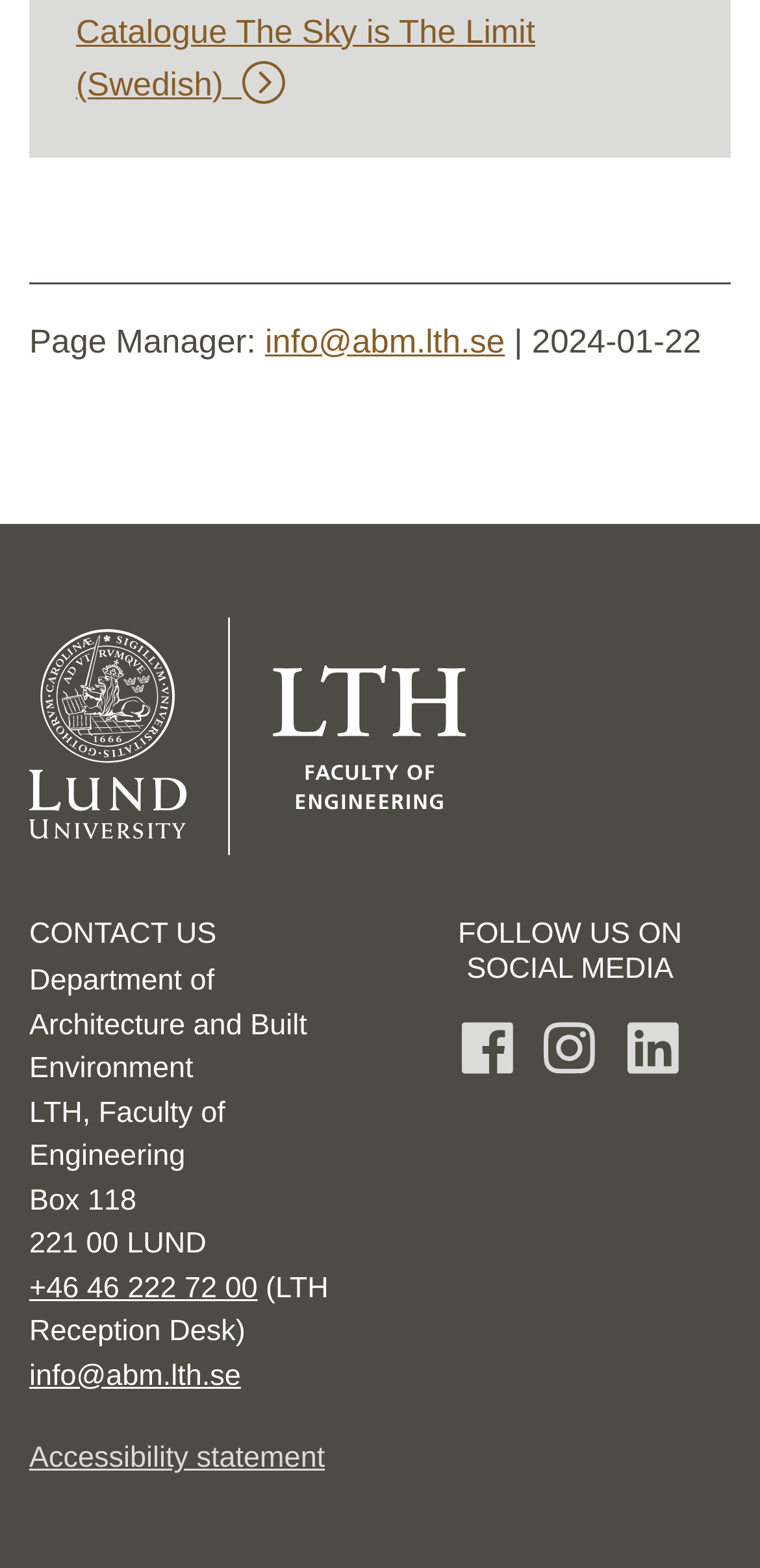Answer the following in one word or a short phrase: 
What is the phone number of the reception desk?

+46 46 222 72 00